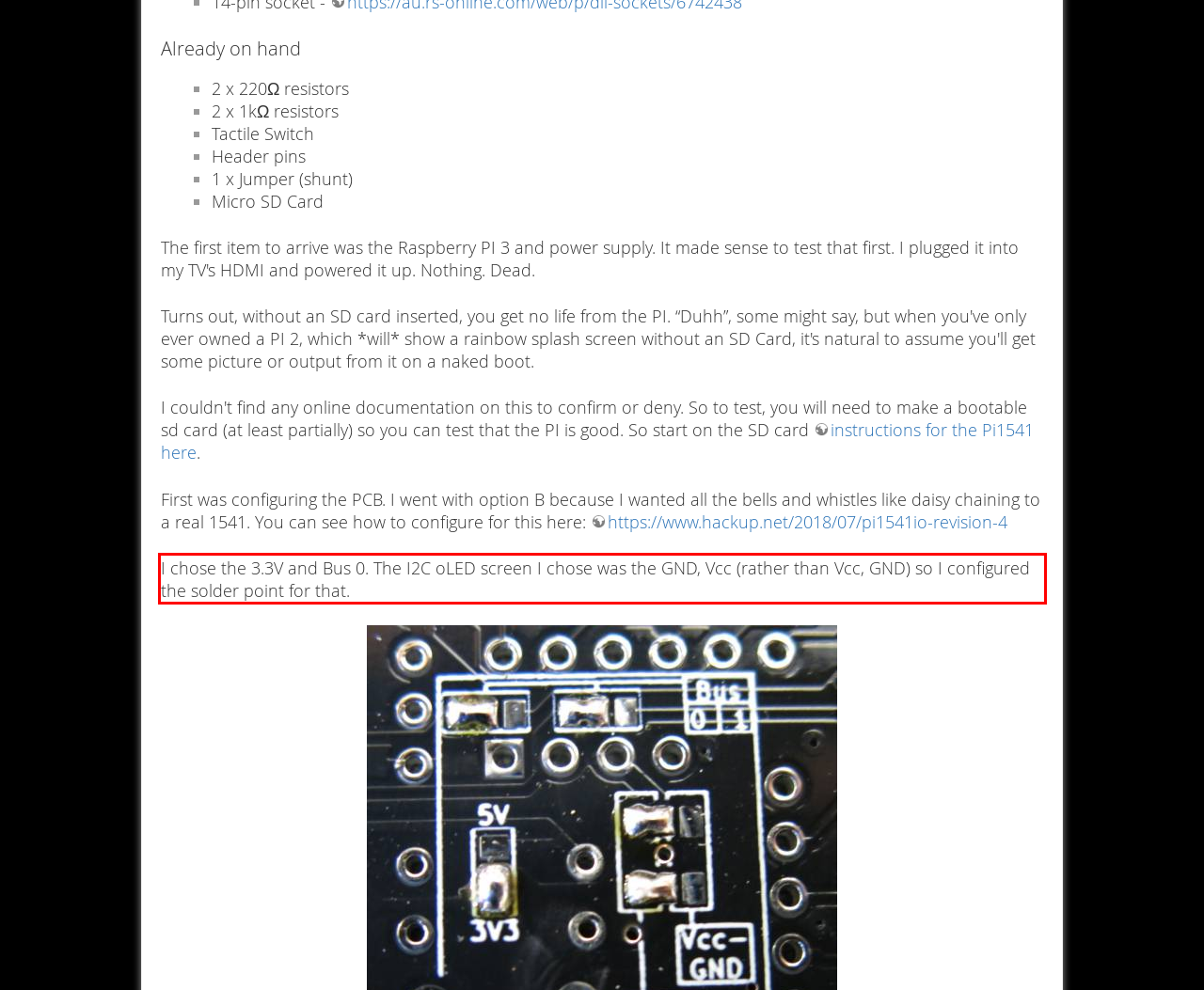Look at the screenshot of the webpage, locate the red rectangle bounding box, and generate the text content that it contains.

I chose the 3.3V and Bus 0. The I2C oLED screen I chose was the GND, Vcc (rather than Vcc, GND) so I configured the solder point for that.